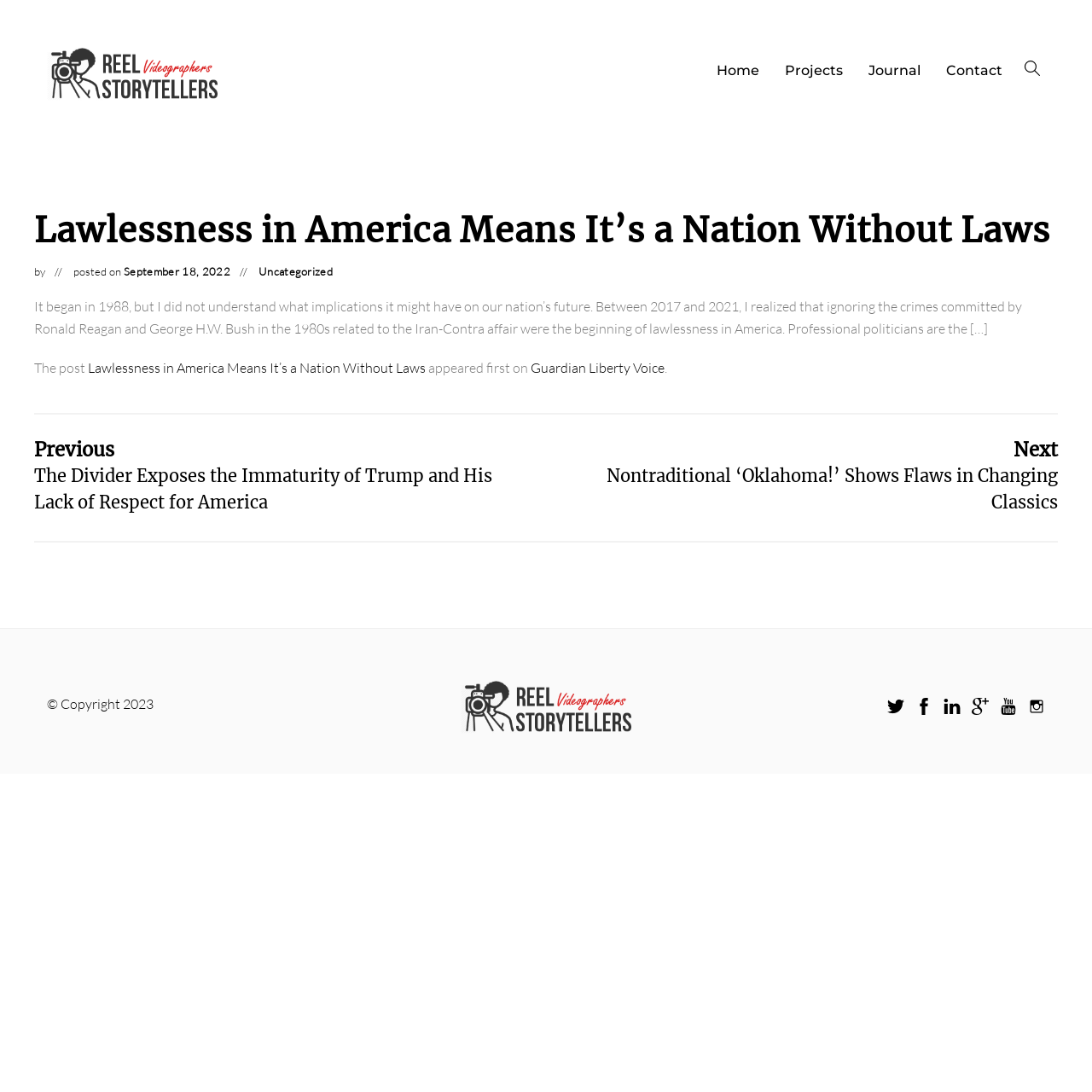Create a detailed narrative describing the layout and content of the webpage.

The webpage is about an article titled "Lawlessness in America Means It’s a Nation Without Laws" on a website called REEL Storytellers. At the top left corner, there is a logo link, followed by a navigation menu with links to "Home", "Projects", "Journal", and "Contact". On the right side of the navigation menu, there are two buttons with icons. Below the navigation menu, there is a search bar with a searchbox and a button.

The main content of the webpage is an article with a heading that matches the title of the webpage. The article is written by an author and posted on September 18, 2022, under the category "Uncategorized". The article begins with a brief introduction, followed by a longer text that discusses the implications of lawlessness in America.

Below the article, there are links to previous and next articles, titled "The Divider Exposes the Immaturity of Trump and His Lack of Respect for America" and "Nontraditional ‘Oklahoma!’ Shows Flaws in Changing Classics", respectively.

At the bottom of the webpage, there is a footer section with a copyright notice, a footer logo, and several social media links.